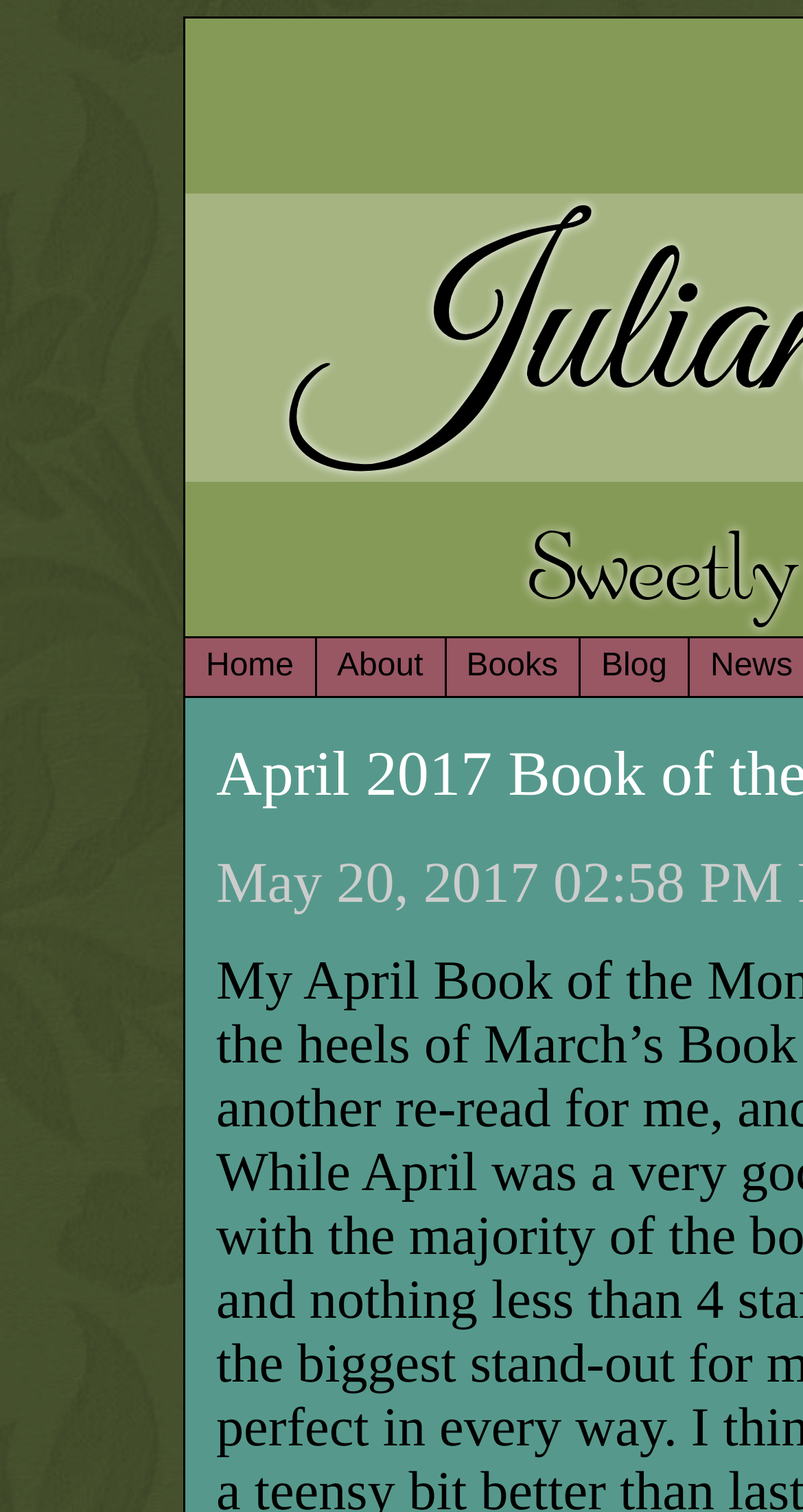Given the description: "Blog", determine the bounding box coordinates of the UI element. The coordinates should be formatted as four float numbers between 0 and 1, [left, top, right, bottom].

[0.749, 0.429, 0.831, 0.453]